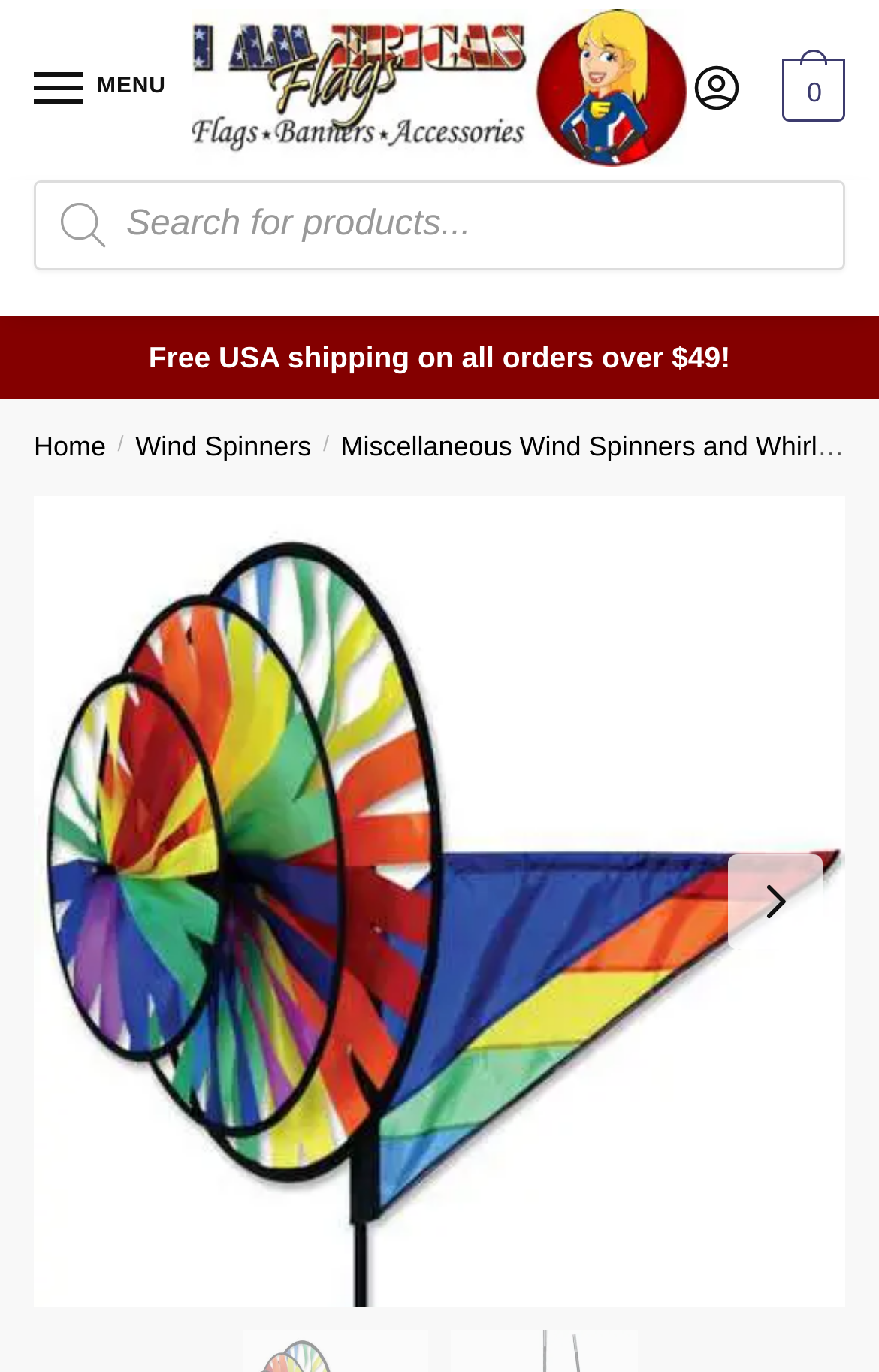Find the bounding box coordinates of the clickable area that will achieve the following instruction: "Go to my account".

[0.785, 0.044, 0.846, 0.088]